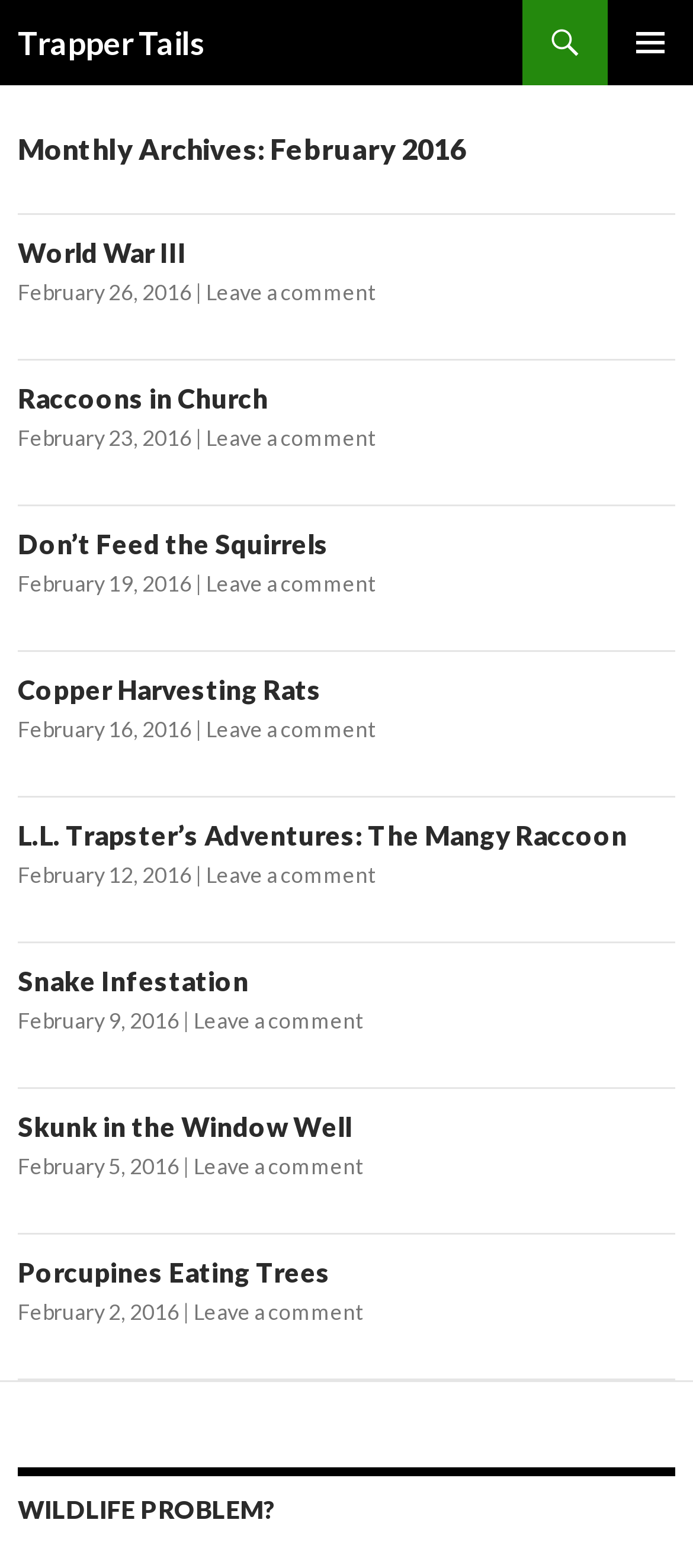How many articles are on this page?
We need a detailed and exhaustive answer to the question. Please elaborate.

By counting the number of article elements on the page, we can determine that there are 9 articles in total.